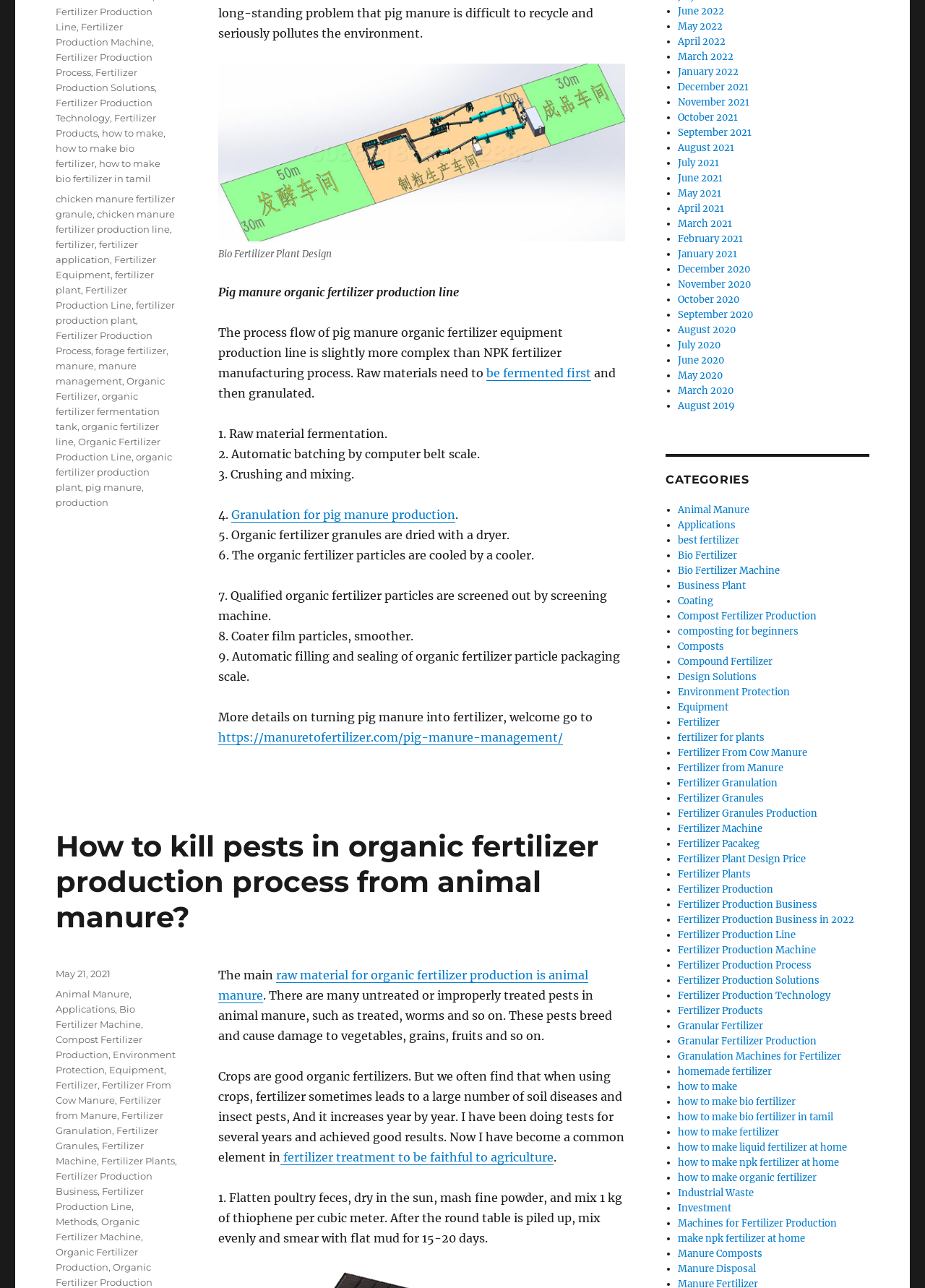Find the bounding box coordinates of the element to click in order to complete this instruction: "Read more about how to kill pests in organic fertilizer production process from animal manure". The bounding box coordinates must be four float numbers between 0 and 1, denoted as [left, top, right, bottom].

[0.06, 0.643, 0.647, 0.725]